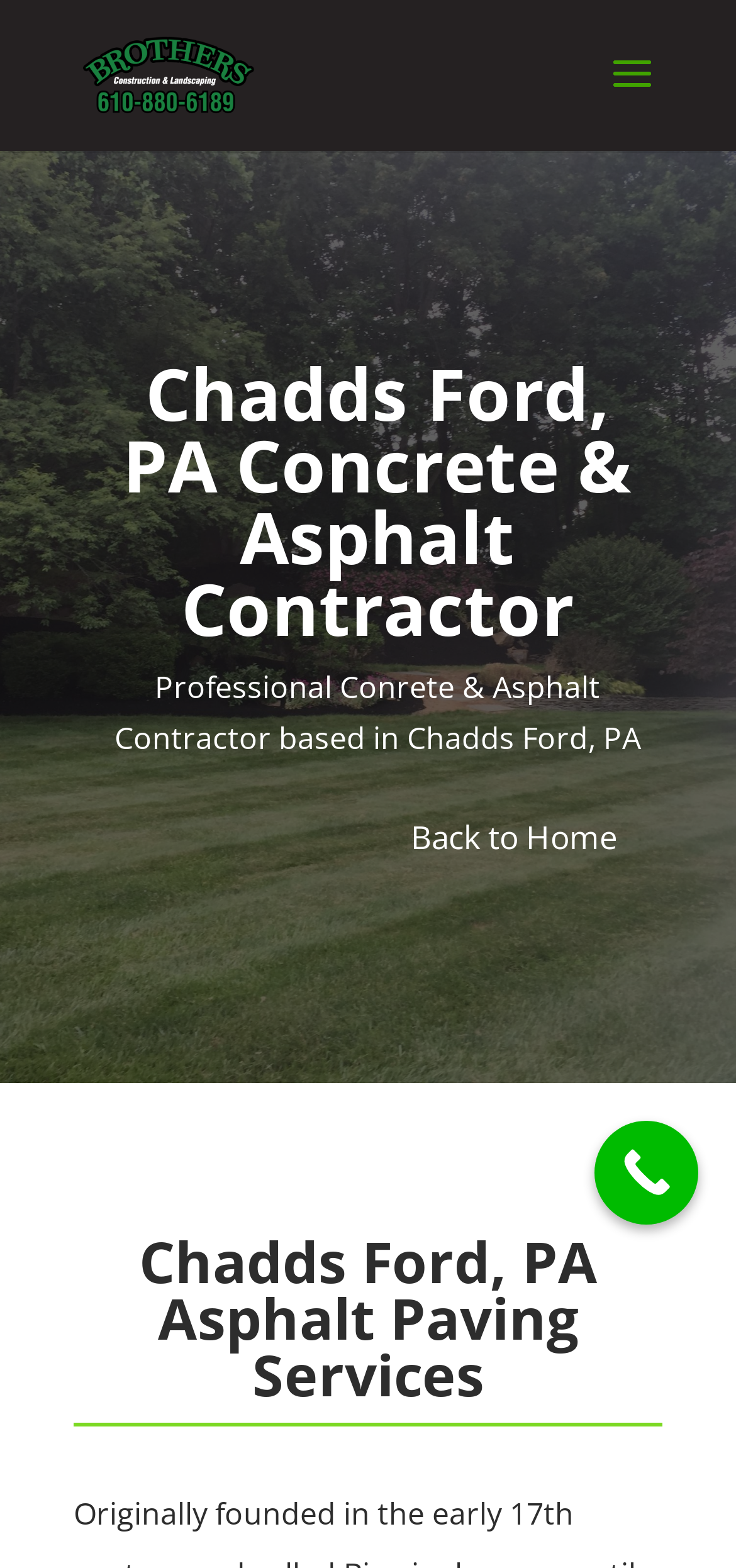Identify the bounding box for the UI element described as: "alt="Brothers Concrete"". Ensure the coordinates are four float numbers between 0 and 1, formatted as [left, top, right, bottom].

[0.11, 0.033, 0.349, 0.059]